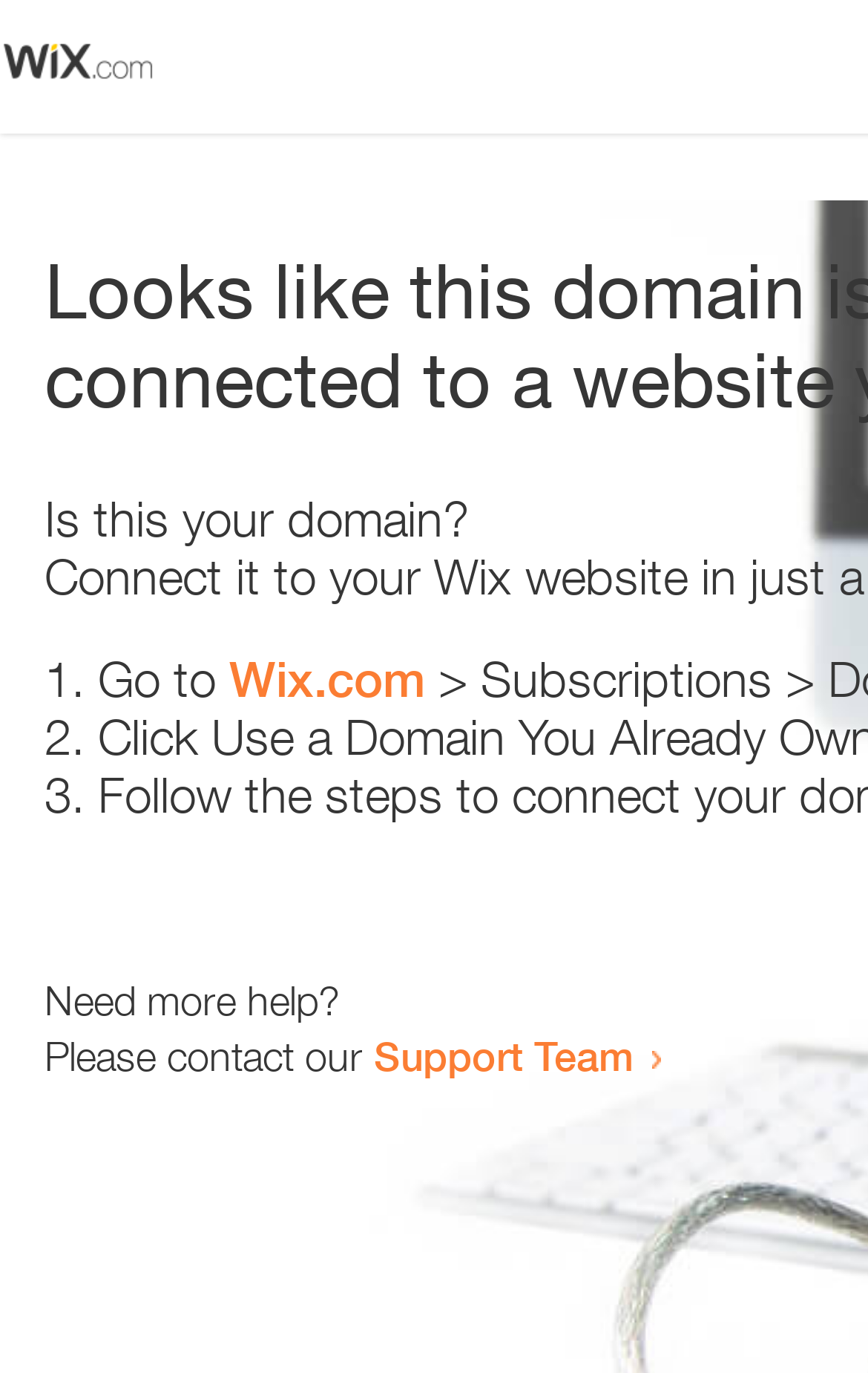From the element description Support Team, predict the bounding box coordinates of the UI element. The coordinates must be specified in the format (top-left x, top-left y, bottom-right x, bottom-right y) and should be within the 0 to 1 range.

[0.431, 0.751, 0.731, 0.786]